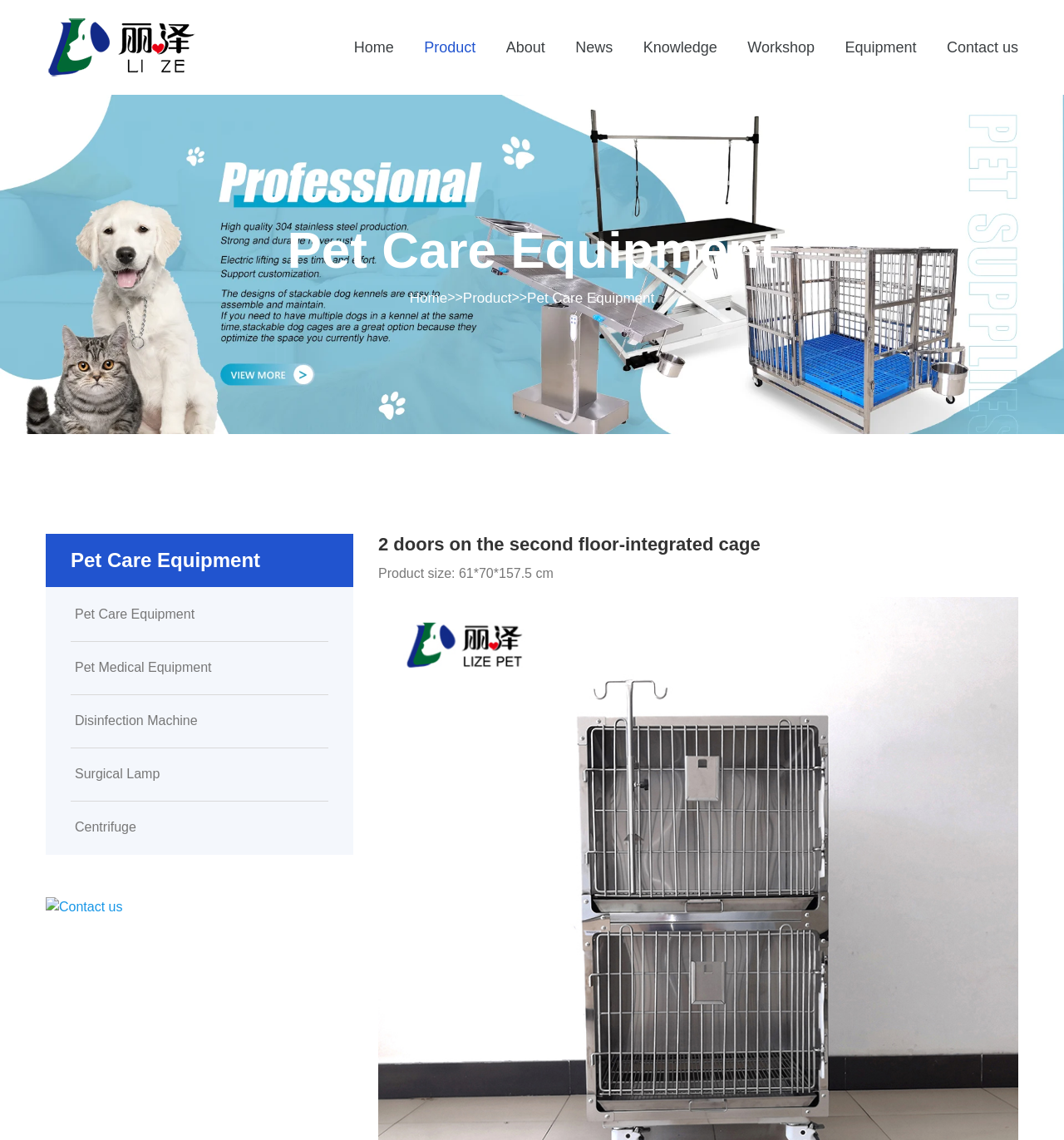Identify the coordinates of the bounding box for the element that must be clicked to accomplish the instruction: "go to the about page".

[0.476, 0.0, 0.512, 0.083]